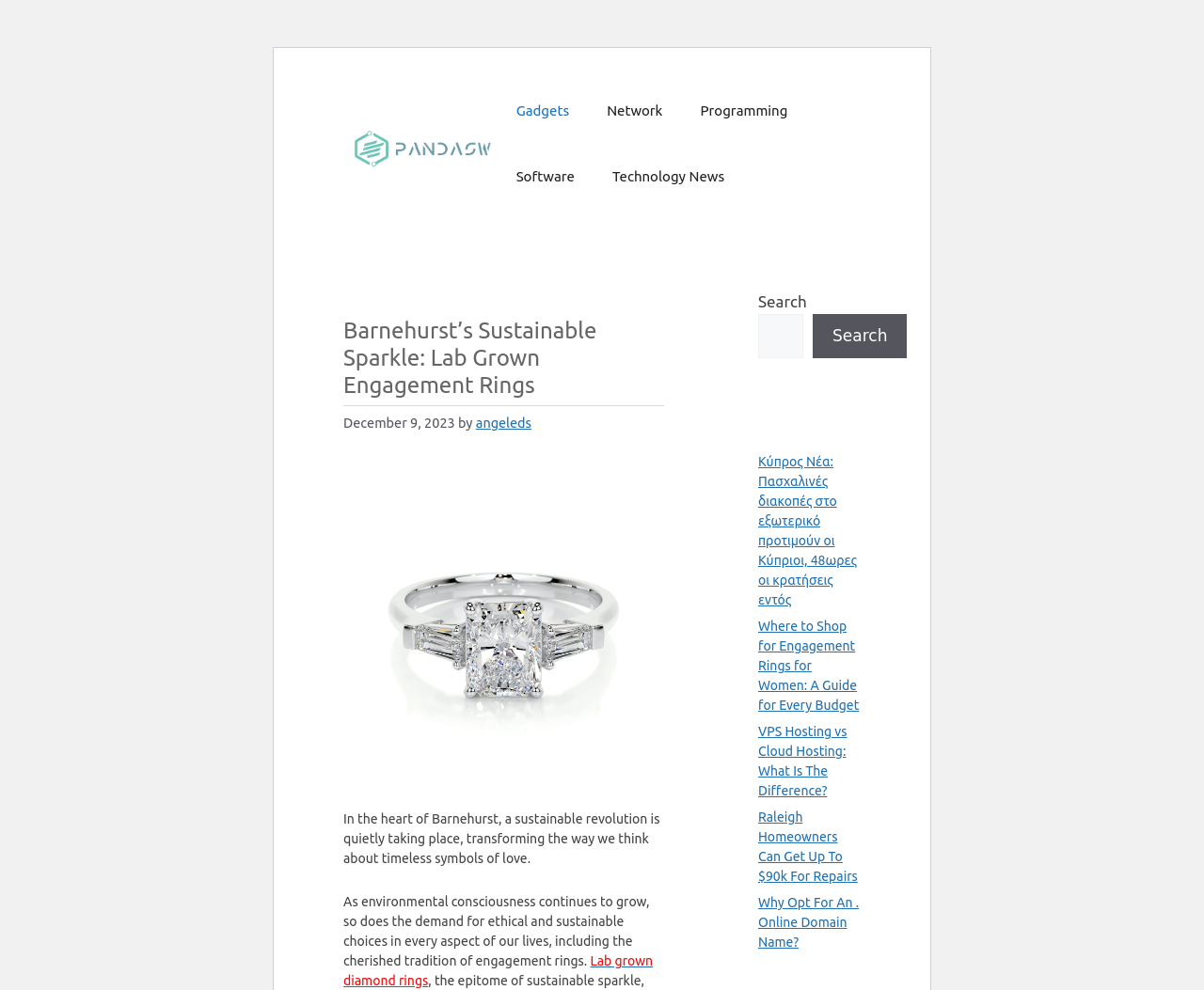Please provide the bounding box coordinates for the element that needs to be clicked to perform the following instruction: "Click on the 'PSW' link". The coordinates should be given as four float numbers between 0 and 1, i.e., [left, top, right, bottom].

[0.285, 0.139, 0.413, 0.157]